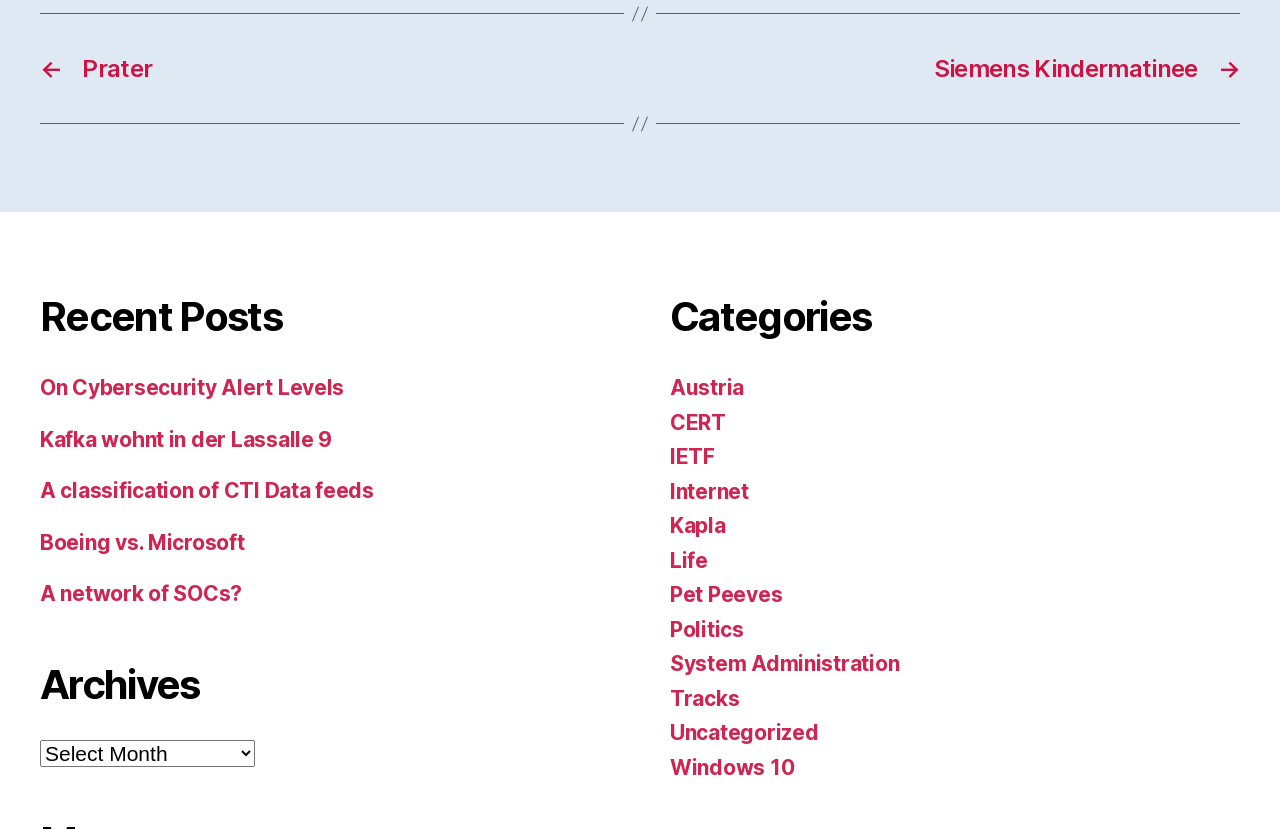Answer this question using a single word or a brief phrase:
What is the second link in the navigation menu?

Siemens Kindermatinee